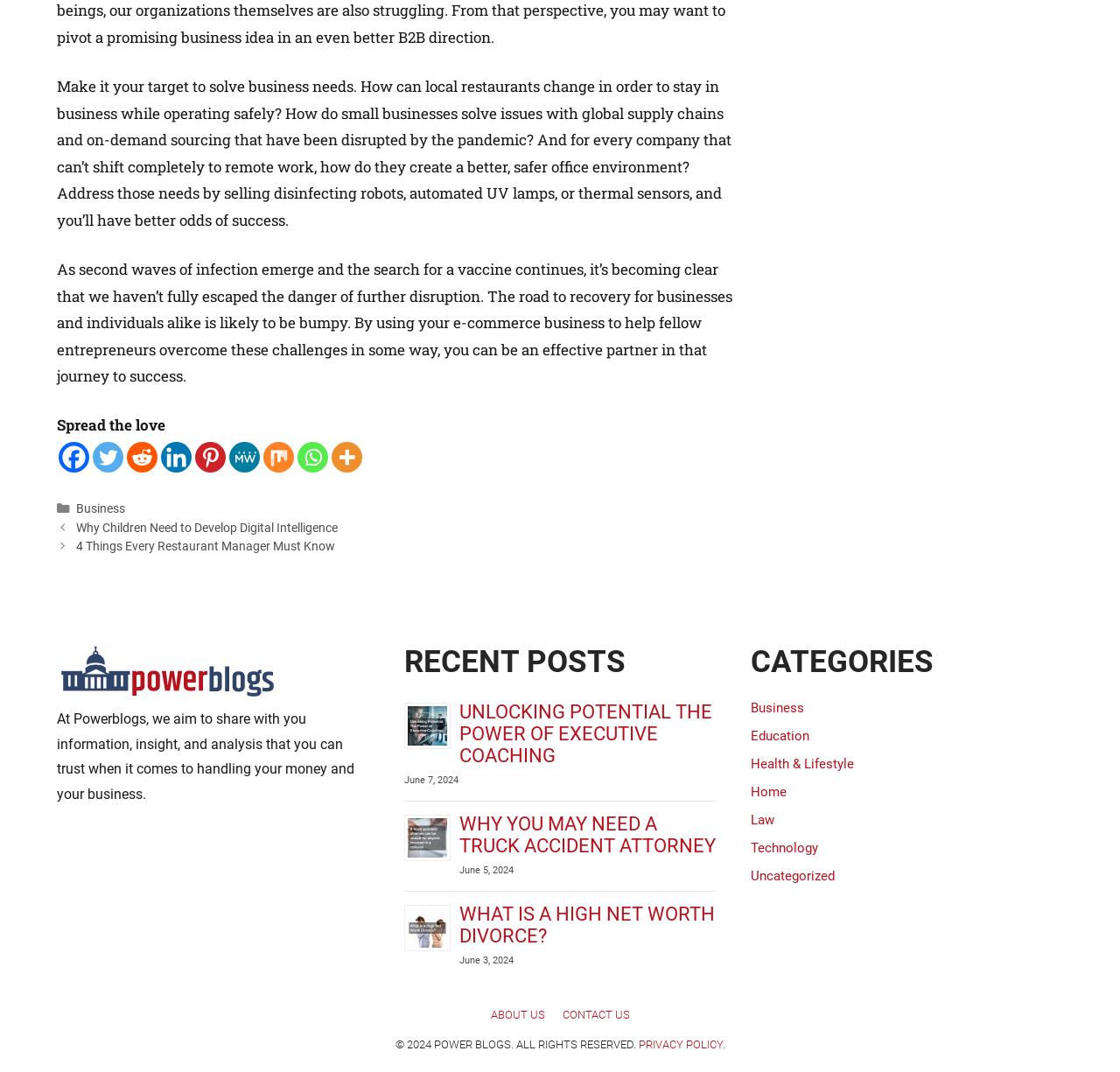Identify the bounding box coordinates for the region to click in order to carry out this instruction: "Read the post 'Why Children Need to Develop Digital Intelligence'". Provide the coordinates using four float numbers between 0 and 1, formatted as [left, top, right, bottom].

[0.068, 0.485, 0.301, 0.499]